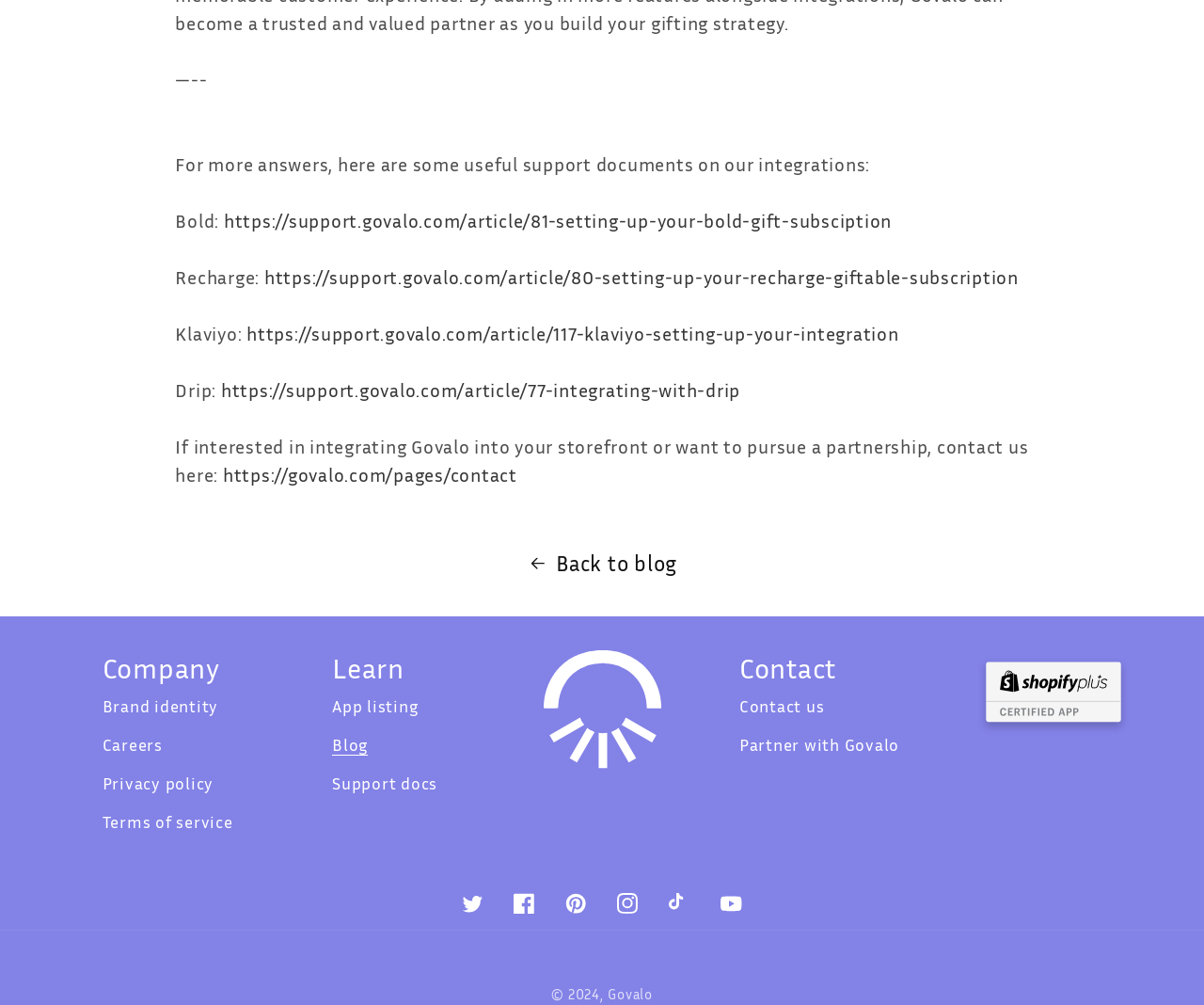What is the company name mentioned on the webpage?
Refer to the image and offer an in-depth and detailed answer to the question.

The company name 'Govalo' is mentioned on the webpage, specifically in the footer section where it says '© 2024, Govalo'.